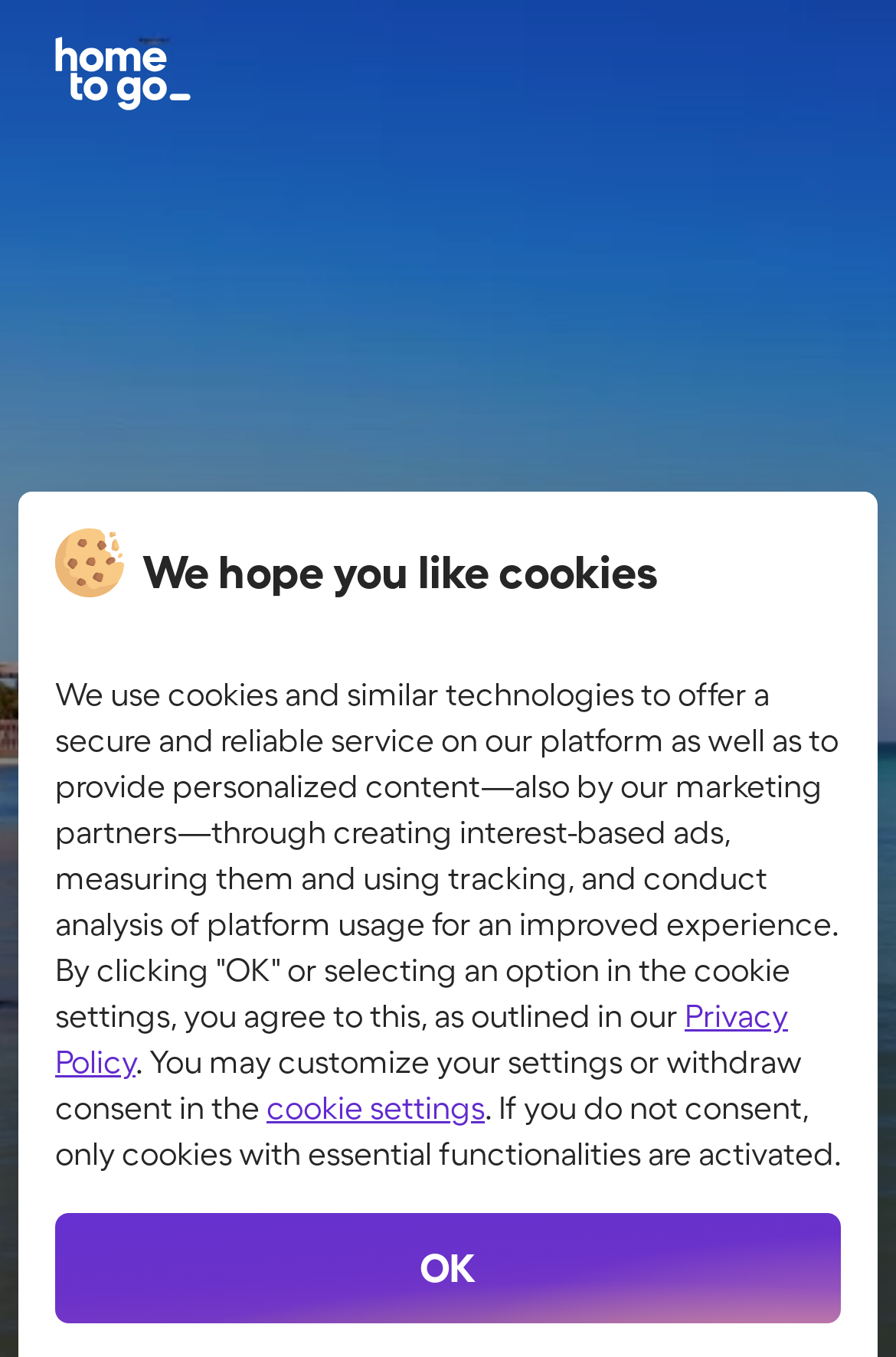Provide a one-word or brief phrase answer to the question:
What can be customized?

Cookie settings